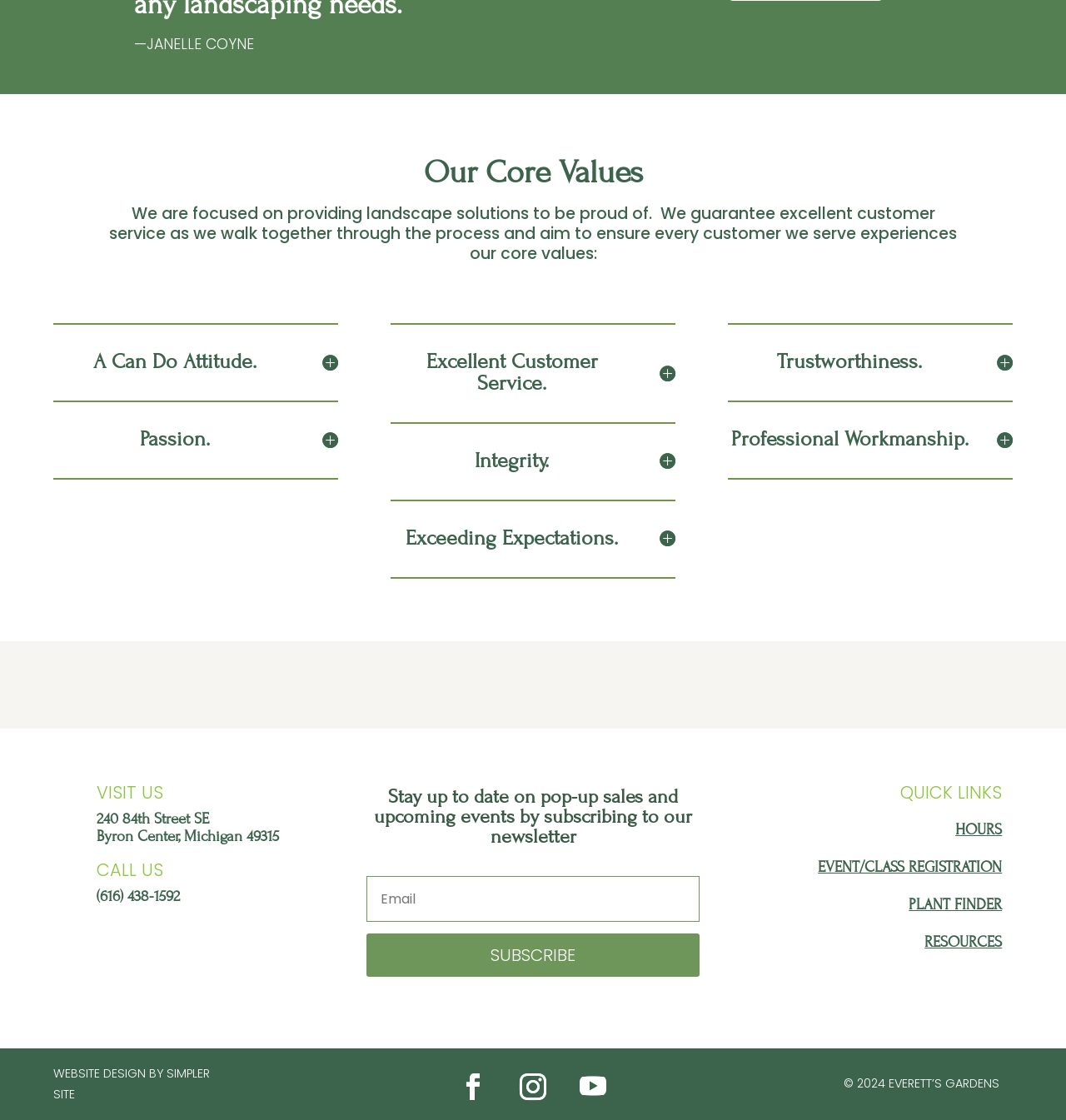Find the bounding box coordinates for the area you need to click to carry out the instruction: "Visit the website's hours page". The coordinates should be four float numbers between 0 and 1, indicated as [left, top, right, bottom].

[0.896, 0.732, 0.94, 0.748]